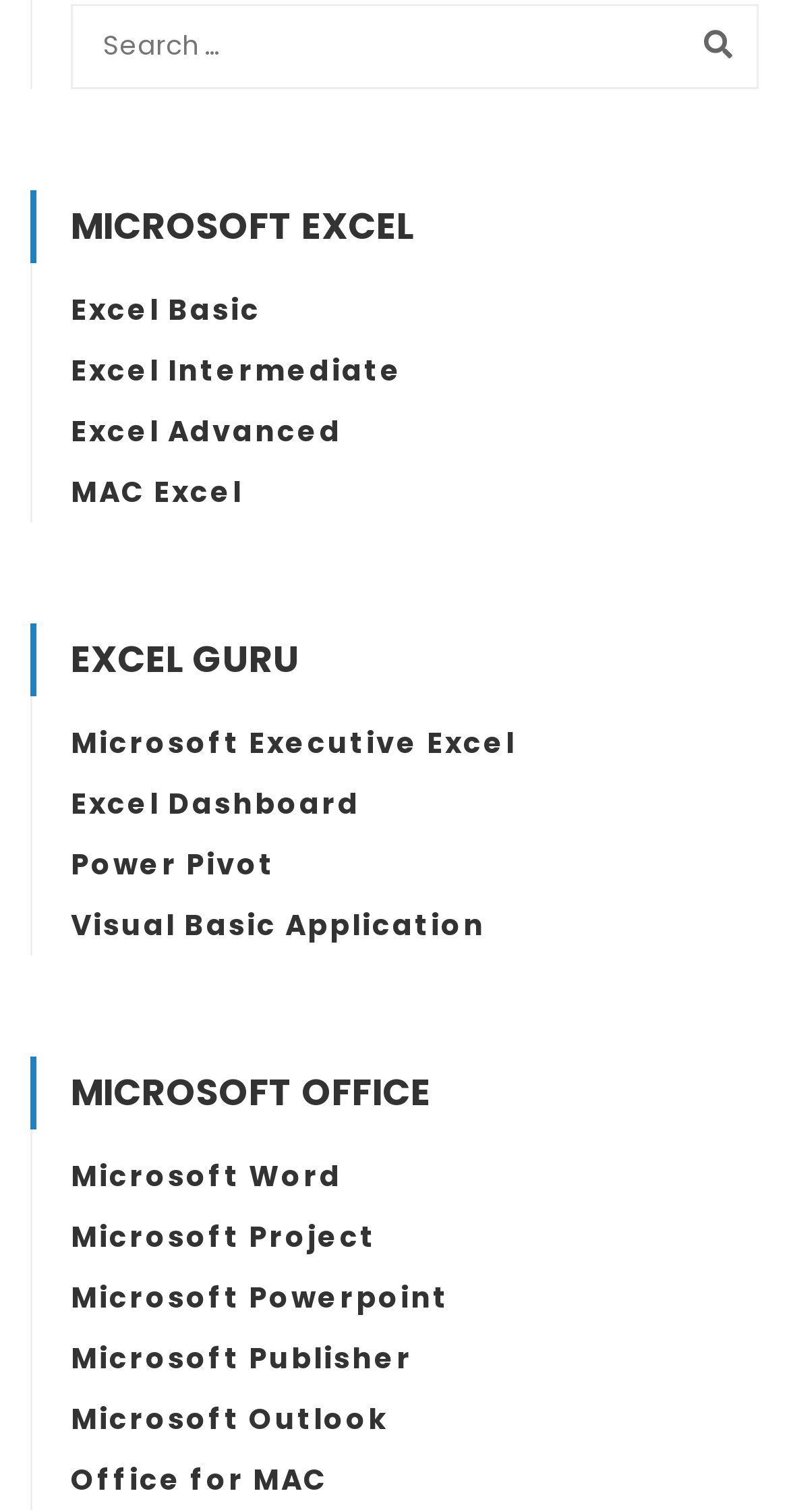Locate the bounding box coordinates of the clickable area needed to fulfill the instruction: "Click on Excel Dashboard".

[0.09, 0.518, 0.456, 0.544]